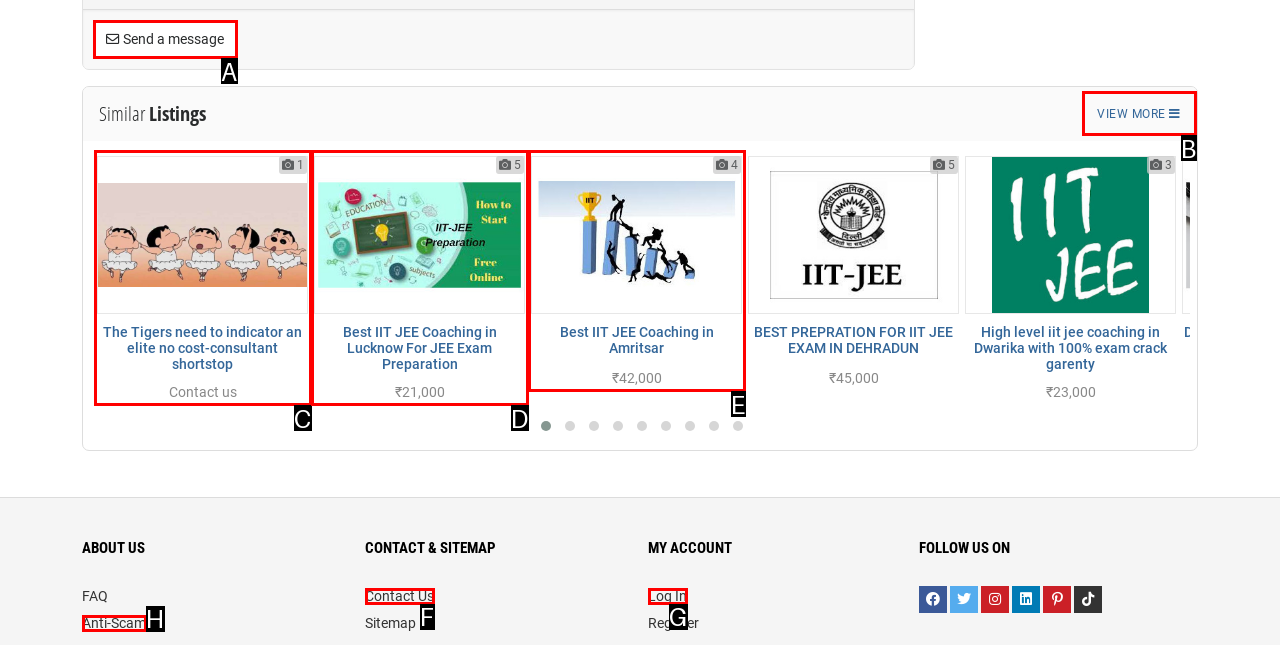Given the description: Send a message, select the HTML element that matches it best. Reply with the letter of the chosen option directly.

A